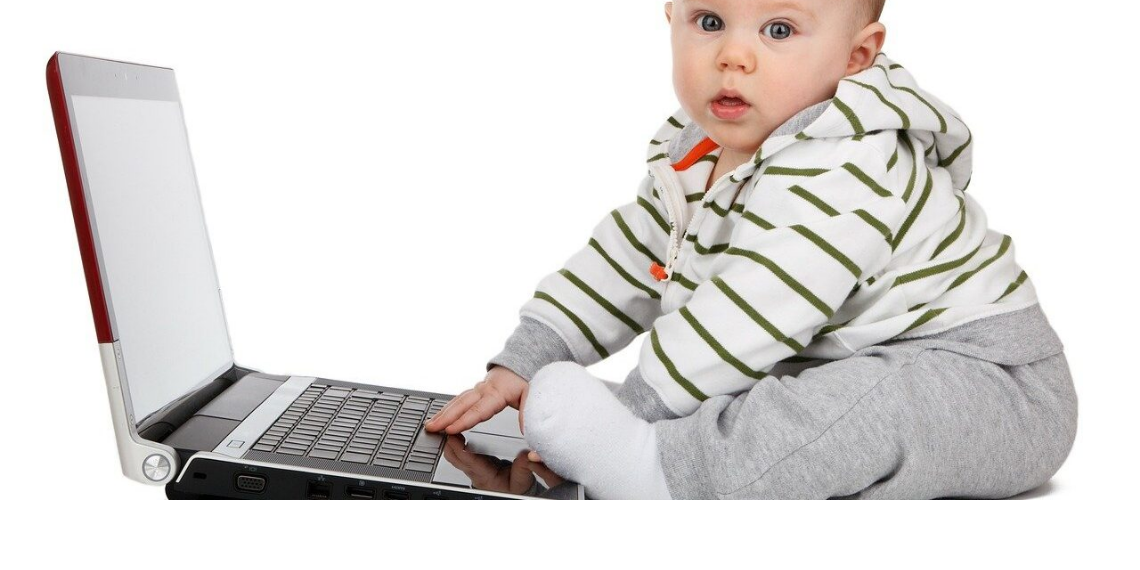What is the laptop's design?
Answer the question with a single word or phrase, referring to the image.

Red and silver